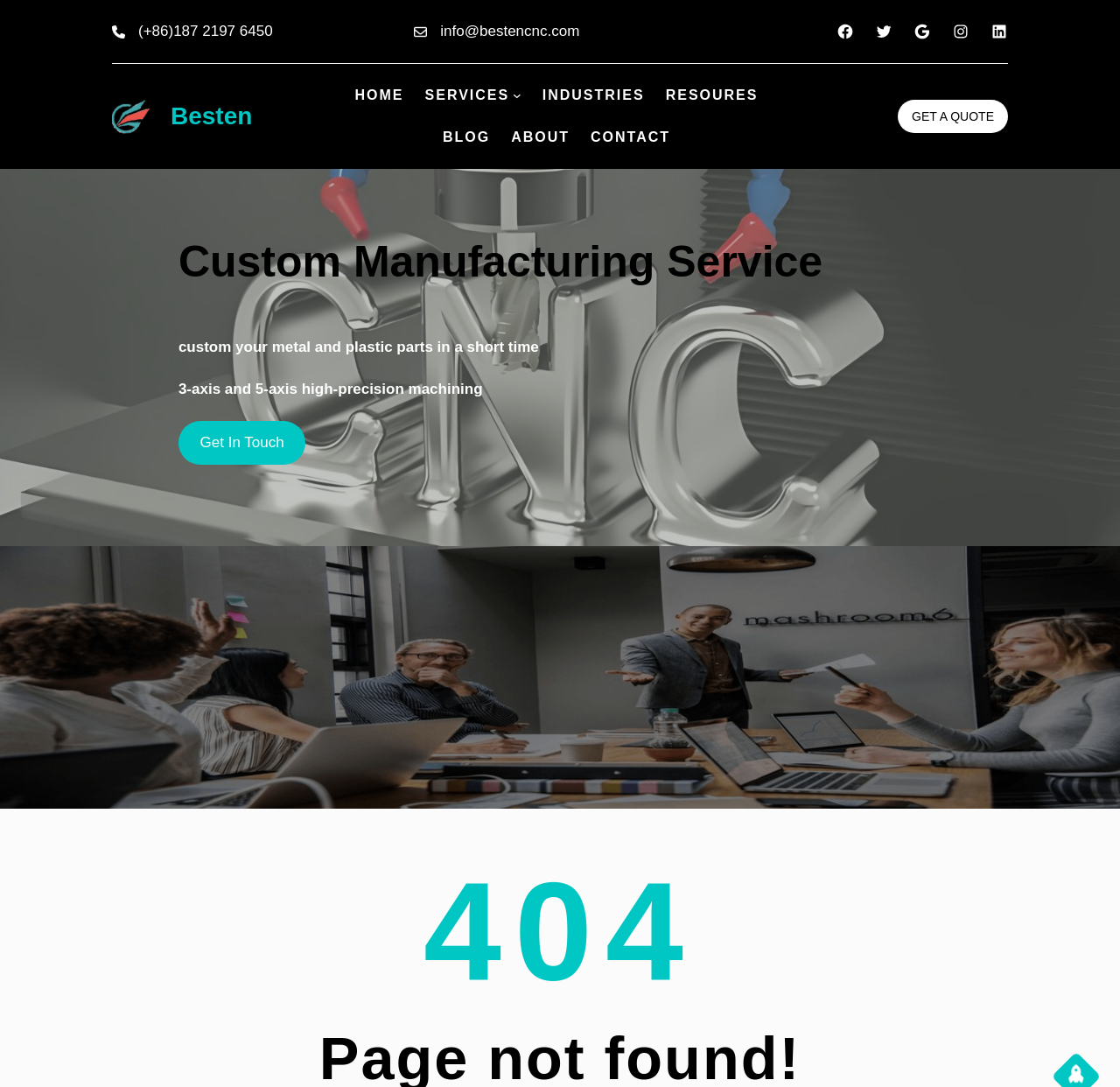Please answer the following question using a single word or phrase: 
What is the text above the 'GET A QUOTE' button?

Custom Manufacturing Service